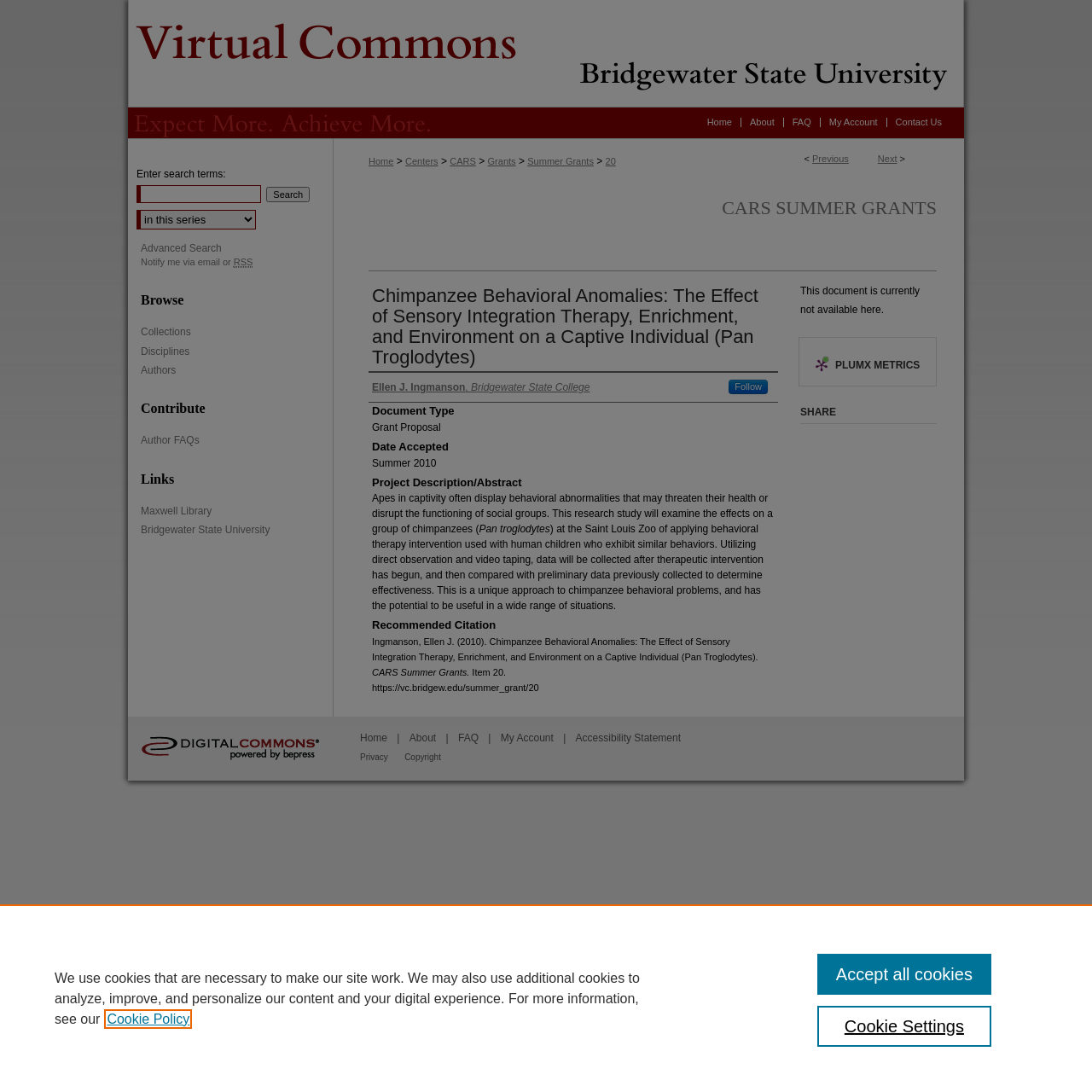Determine the bounding box coordinates of the clickable area required to perform the following instruction: "Click the 'Contact Us' link". The coordinates should be represented as four float numbers between 0 and 1: [left, top, right, bottom].

[0.811, 0.108, 0.87, 0.116]